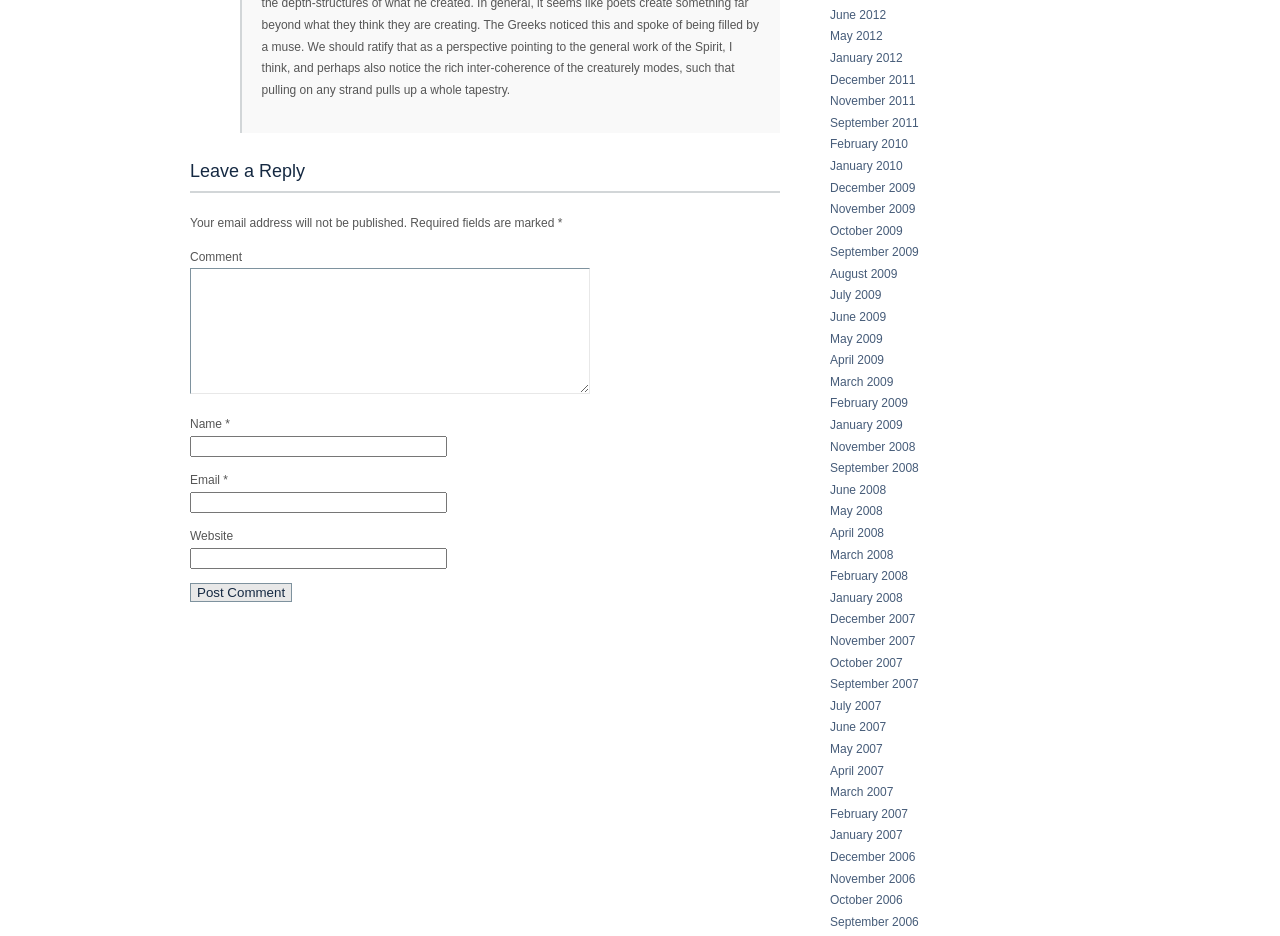Based on what you see in the screenshot, provide a thorough answer to this question: What is the format of the links on the right side of the page?

The links on the right side of the page are in the format of 'Month Year', such as 'June 2012', 'May 2012', and so on, suggesting that they are archives of posts organized by month and year.